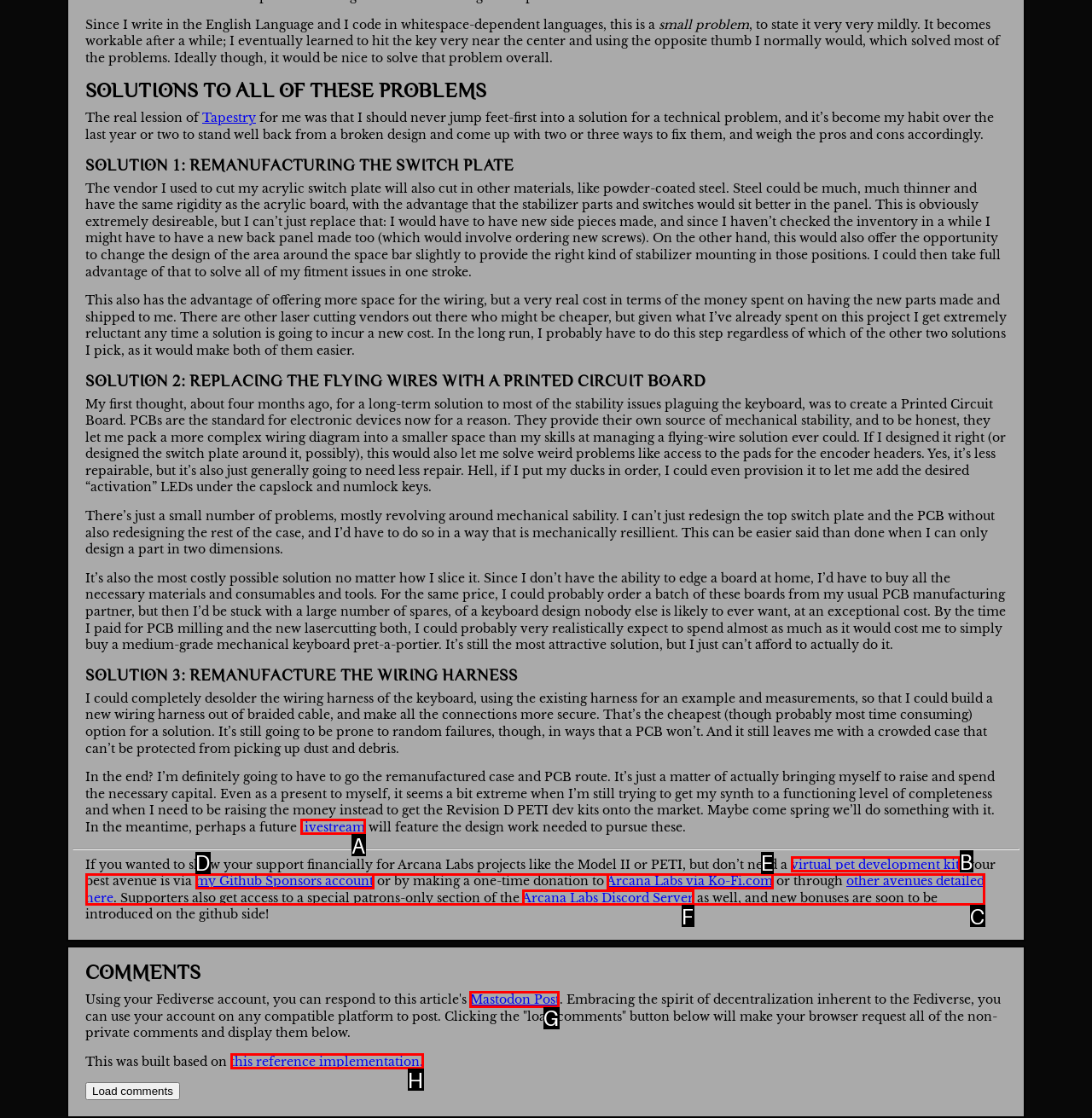Which lettered option should be clicked to perform the following task: Click the 'Mastodon Post' link
Respond with the letter of the appropriate option.

G